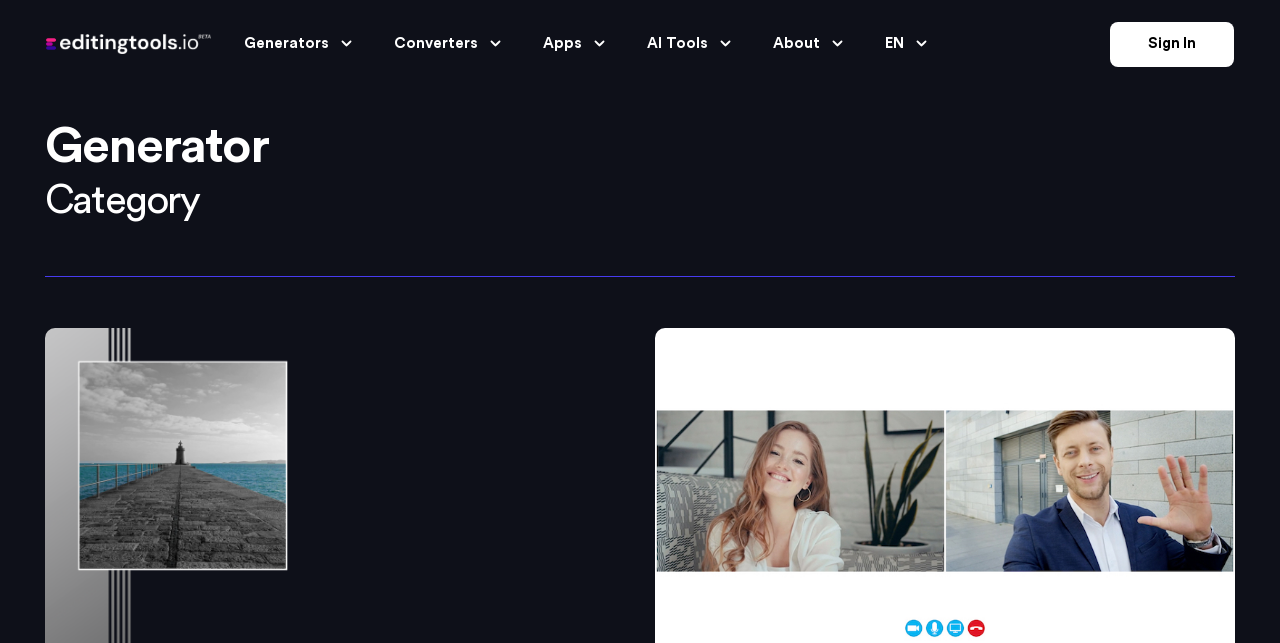Generate a comprehensive description of the webpage.

This webpage appears to be a generator tool platform that offers various categories of generators, converters, and apps. At the top left corner, there is a small image and a link. Below it, there are four main categories: Generators, Converters, Apps, and AI Tools, each represented by a button with a dropdown menu. 

The Generators category has nine options, including Letterbox Generator, Watermark Generator, and Thumbnail Generator, listed in a vertical column. 

The Converters category has 13 options, including Marker Tool & Converter, Subtitle Tool & Converter, and Timecode Converter, also listed in a vertical column.

The Apps category has 14 options, including Online Apps, Plugins for Adobe Premiere Pro, and Other free macOS Apps, organized into three sections with headings.

The AI Tools category has eight options, including AI - Subtitle Translator, AI - Audio Stems Generator, and AI - Face Detection Tools, listed in a vertical column.

On the top right corner, there is an About section with seven options, including About us, Pricing, and Support, listed in a vertical column. Next to it, there is a language selection menu with 12 options, including English, Deutsch, and Español.

At the bottom of the page, there is a Sign In link. The page also has a heading "Generator Category" at the top center, and two links at the bottom center and right corner, respectively.